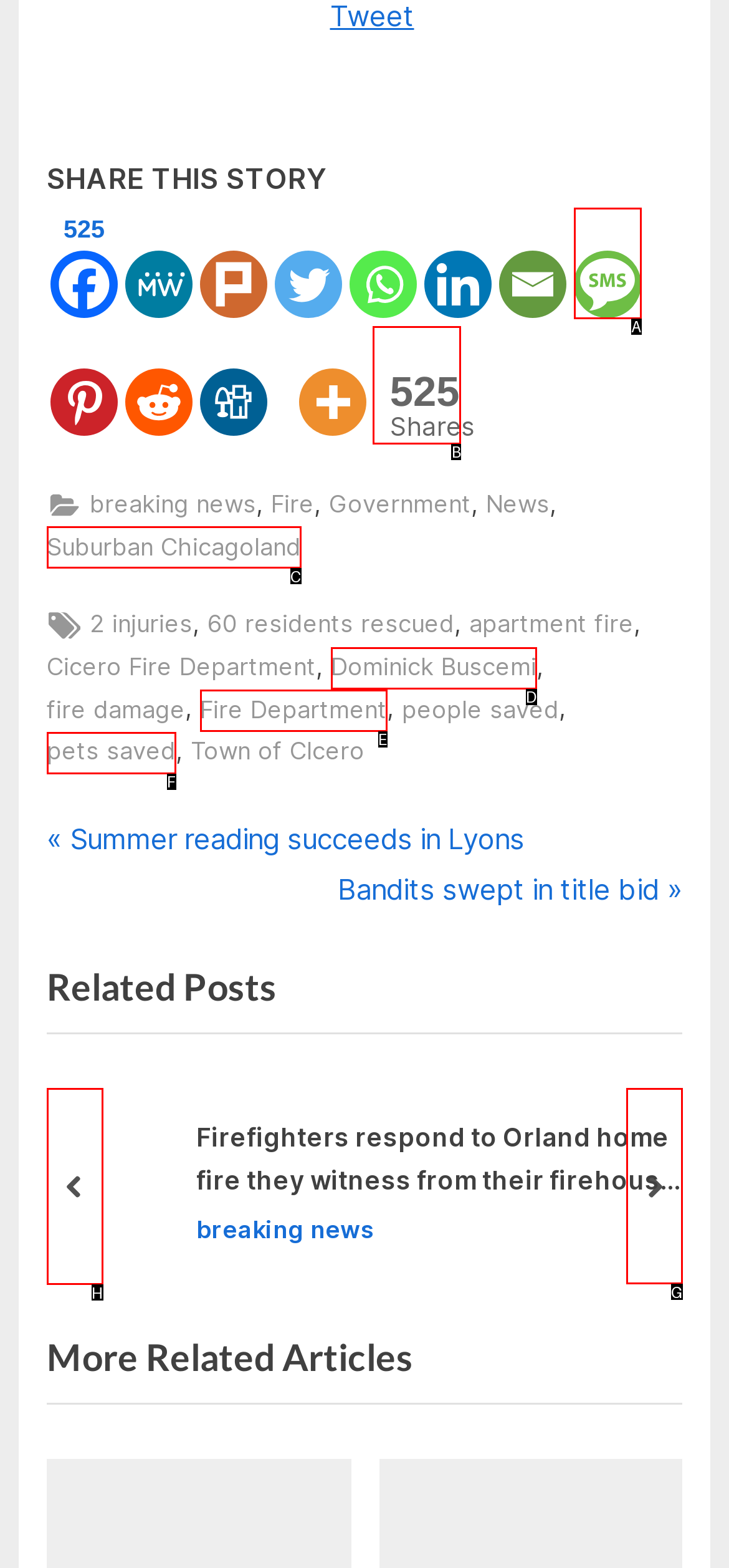Determine which HTML element I should select to execute the task: Click the next button to view more related articles
Reply with the corresponding option's letter from the given choices directly.

G